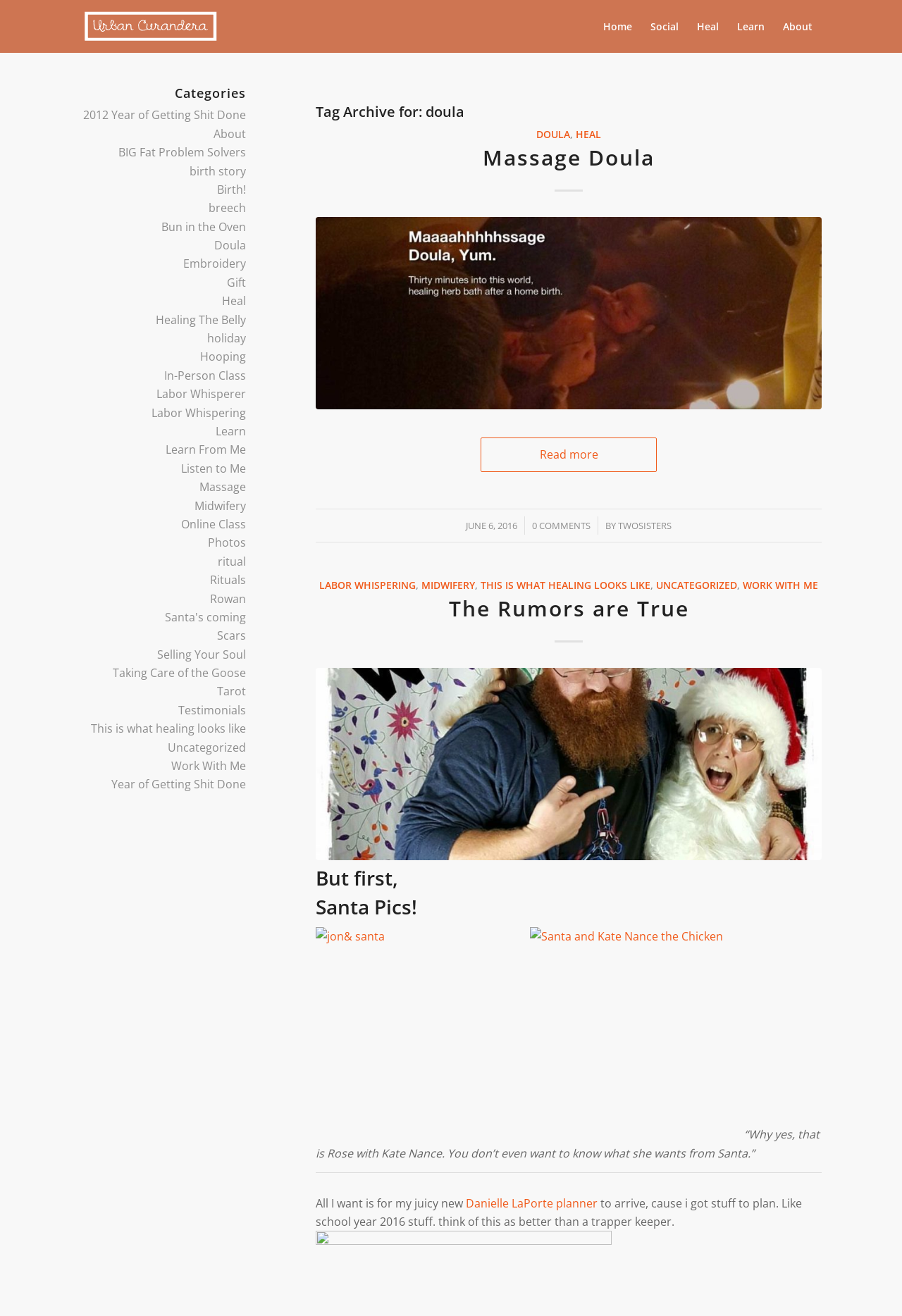Answer the question below using just one word or a short phrase: 
What is the title of the first article?

Massage Doula